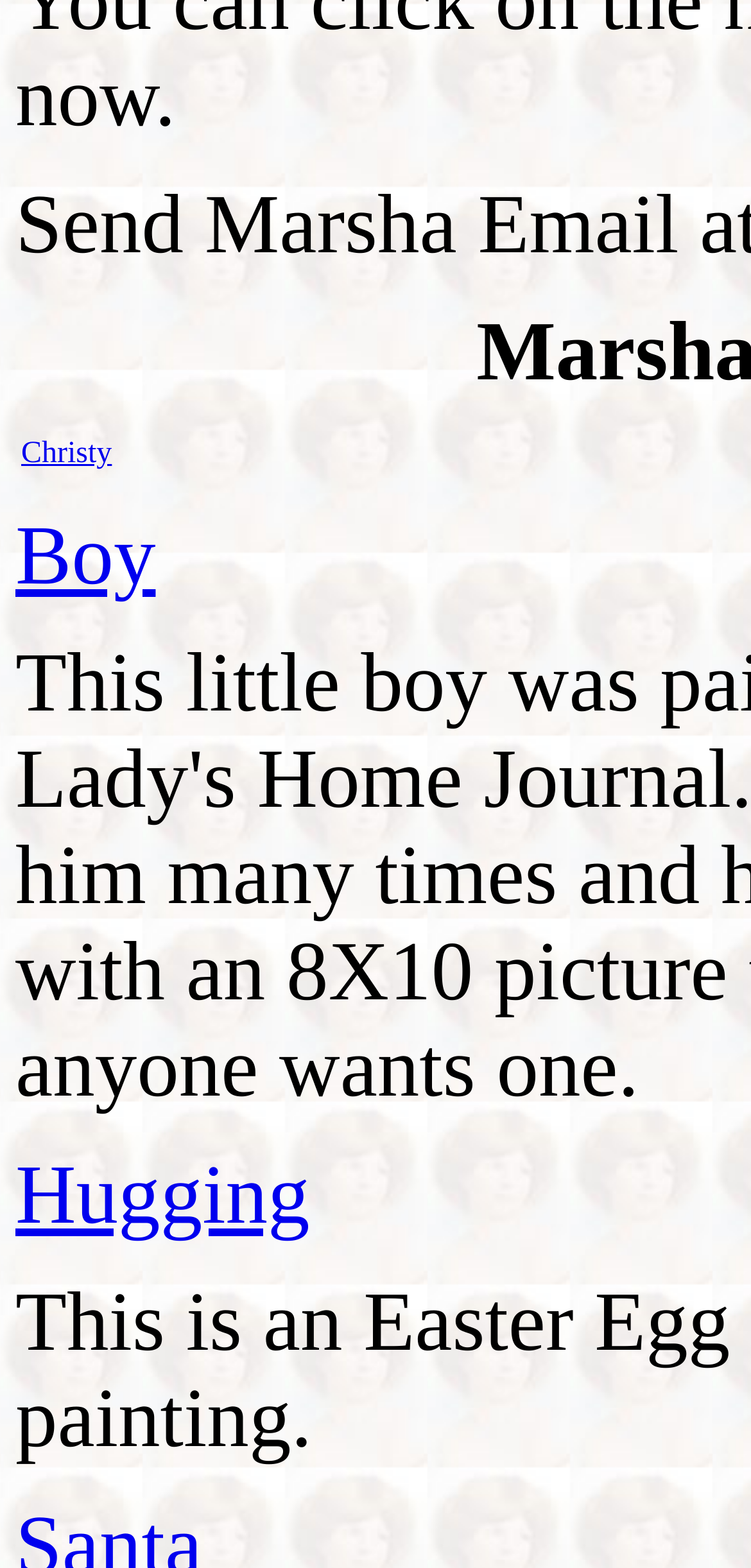Find the bounding box of the element with the following description: "Christy". The coordinates must be four float numbers between 0 and 1, formatted as [left, top, right, bottom].

[0.028, 0.279, 0.149, 0.3]